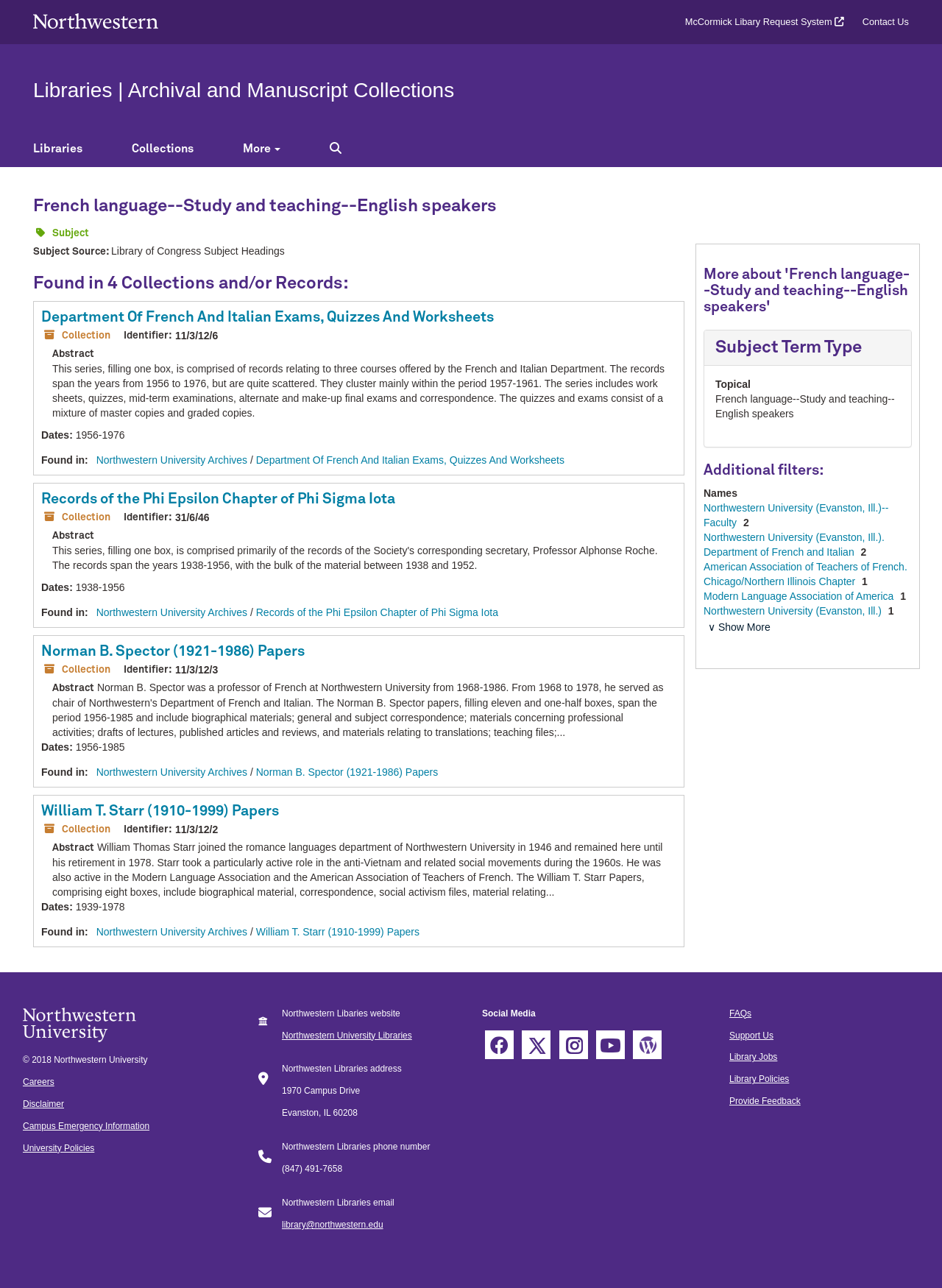Determine the bounding box coordinates of the area to click in order to meet this instruction: "View the Department Of French And Italian Exams, Quizzes And Worksheets collection".

[0.044, 0.24, 0.524, 0.252]